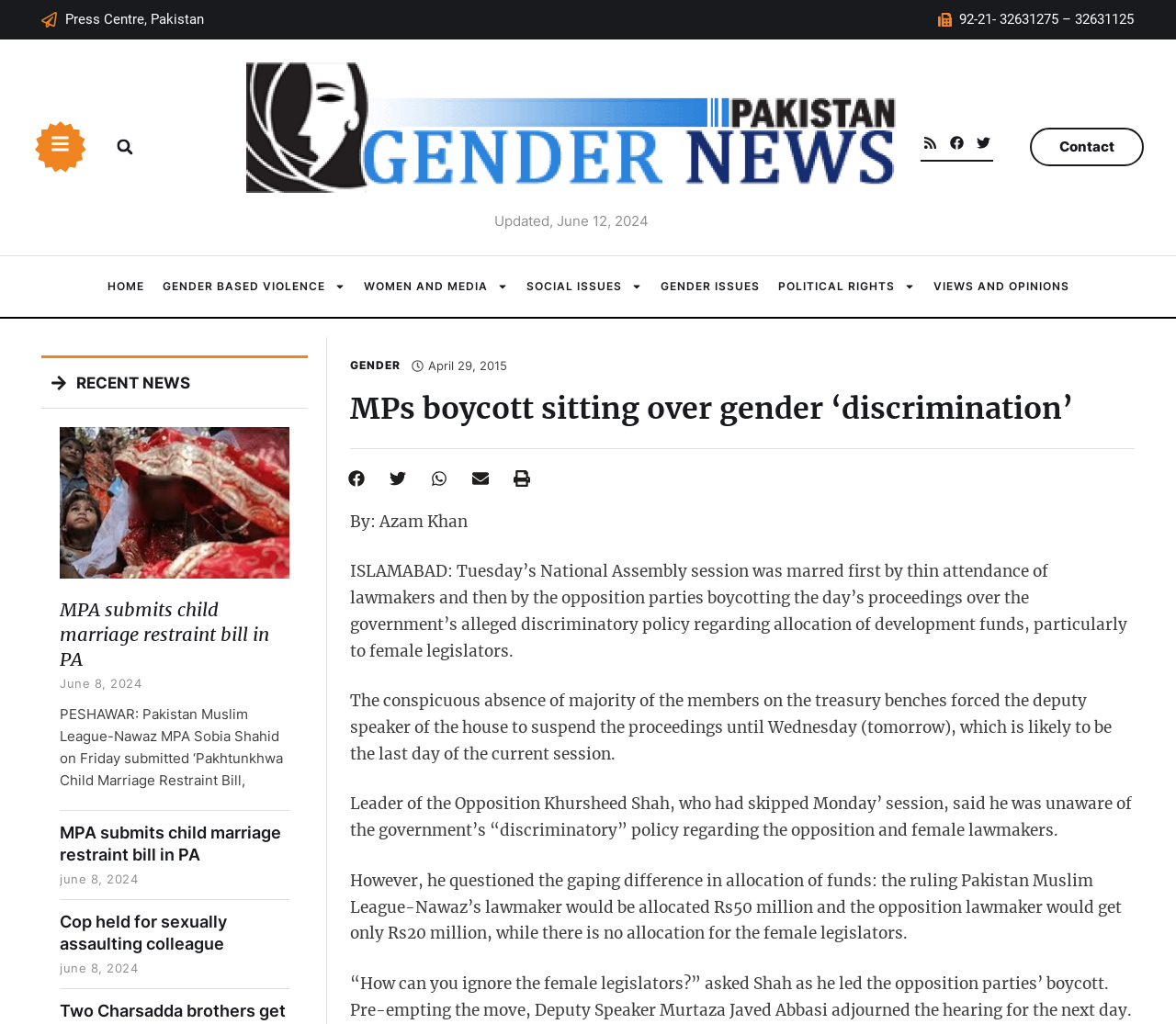Determine the bounding box coordinates for the area that should be clicked to carry out the following instruction: "Search for something".

[0.091, 0.126, 0.194, 0.162]